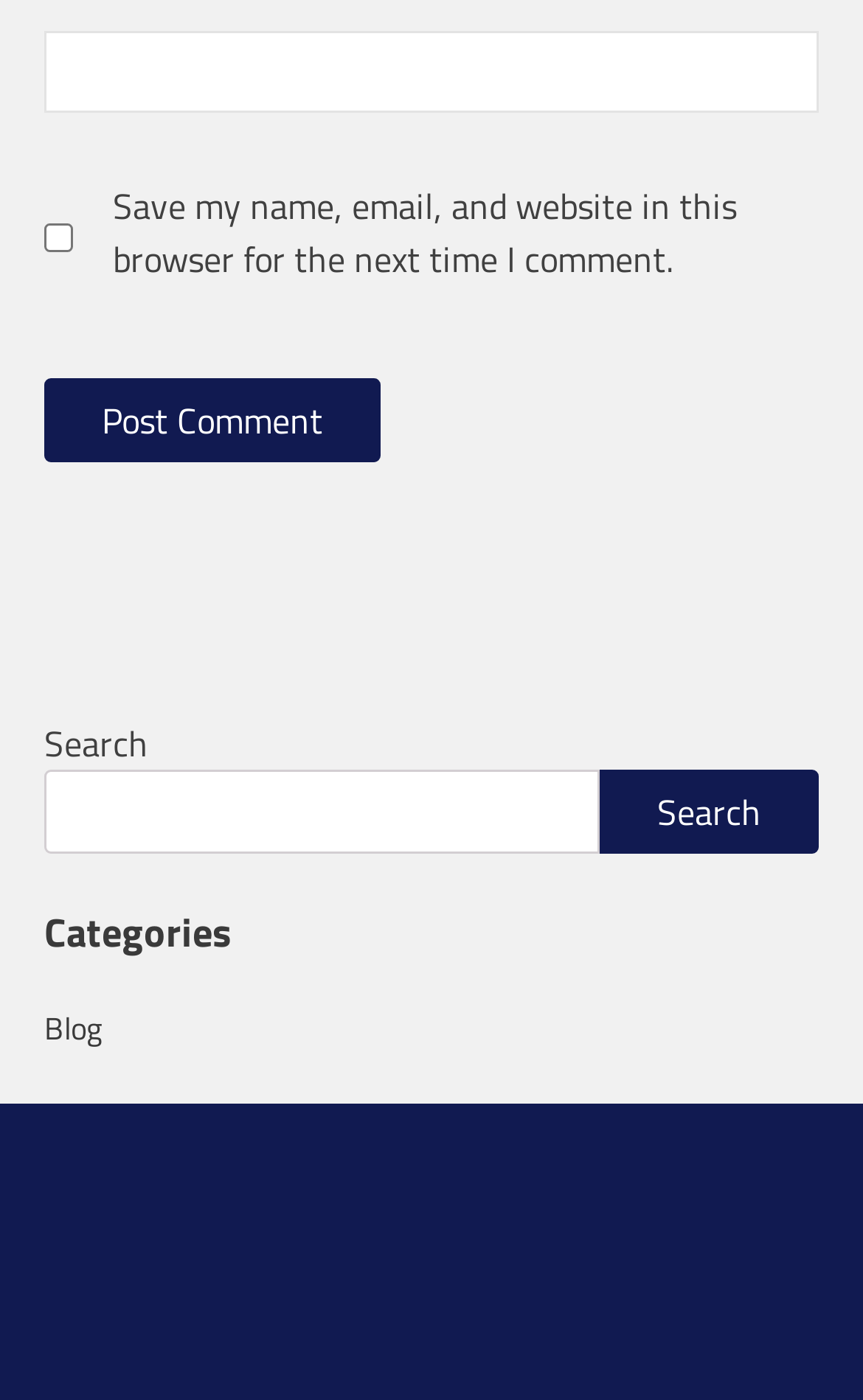Highlight the bounding box of the UI element that corresponds to this description: "parent_node: Website name="url"".

[0.051, 0.023, 0.949, 0.081]